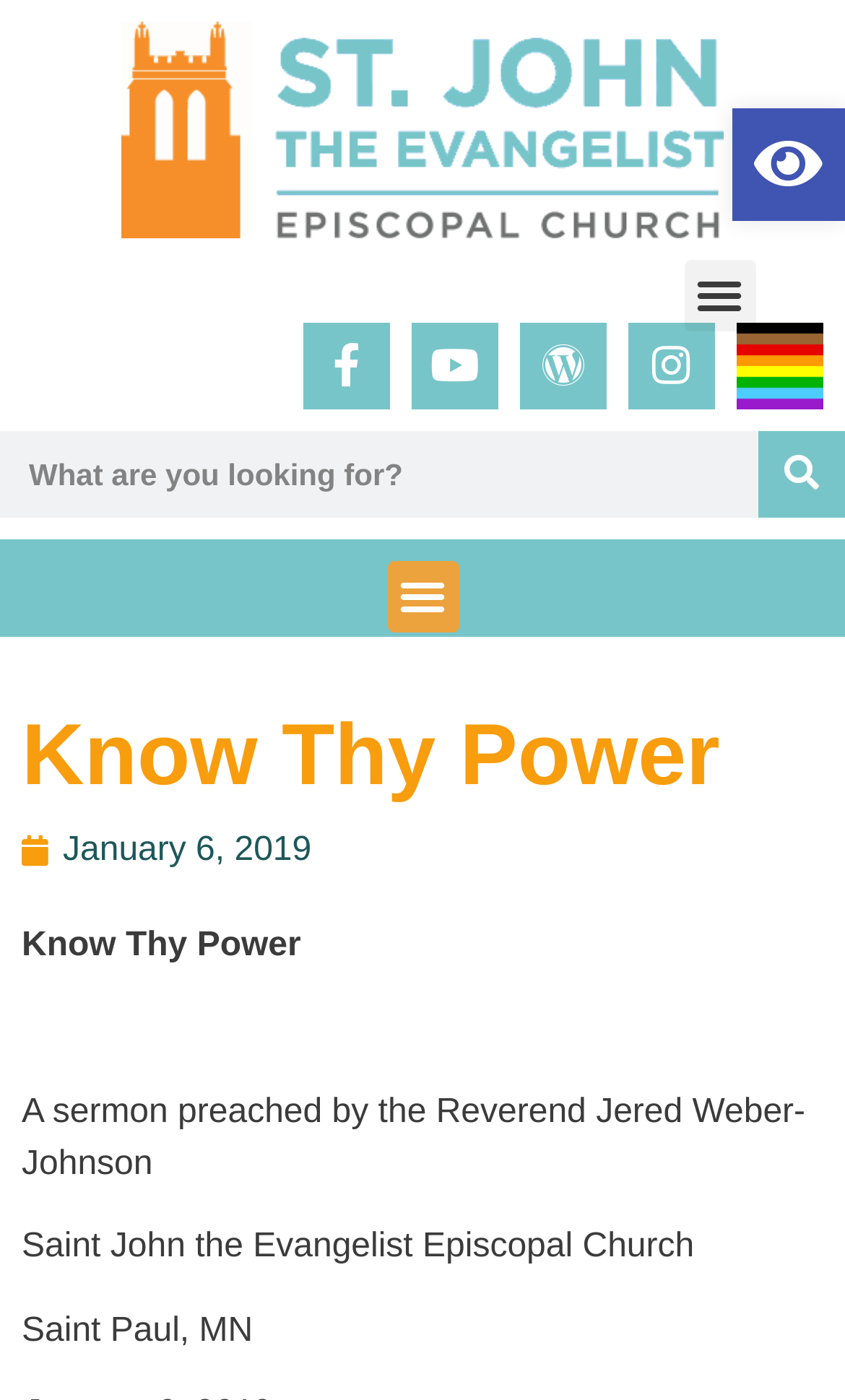Identify the bounding box coordinates for the element you need to click to achieve the following task: "Read the sermon details". Provide the bounding box coordinates as four float numbers between 0 and 1, in the form [left, top, right, bottom].

[0.026, 0.781, 0.953, 0.844]